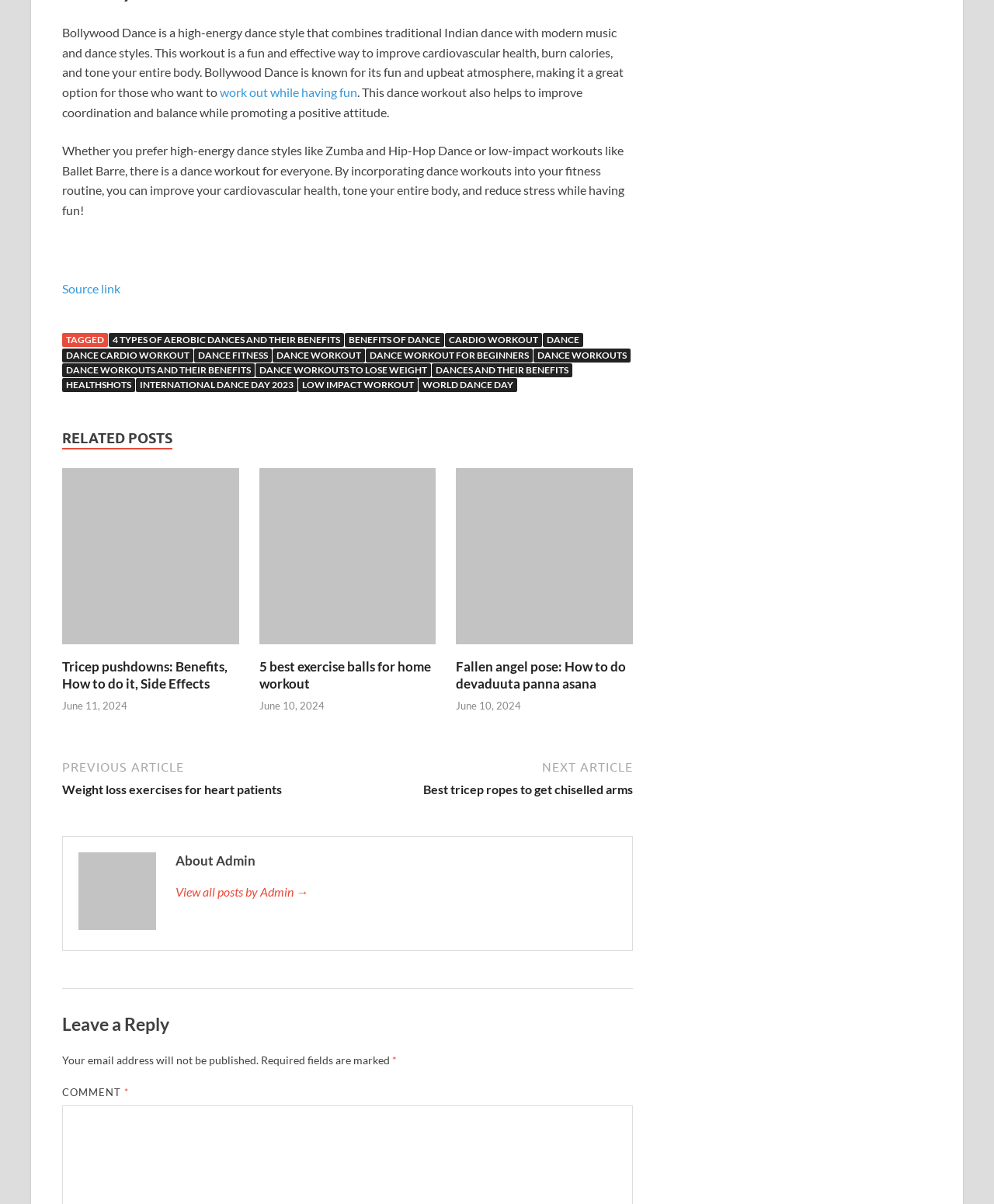What is the purpose of the section 'Leave a Reply'?
From the image, provide a succinct answer in one word or a short phrase.

To comment on the post